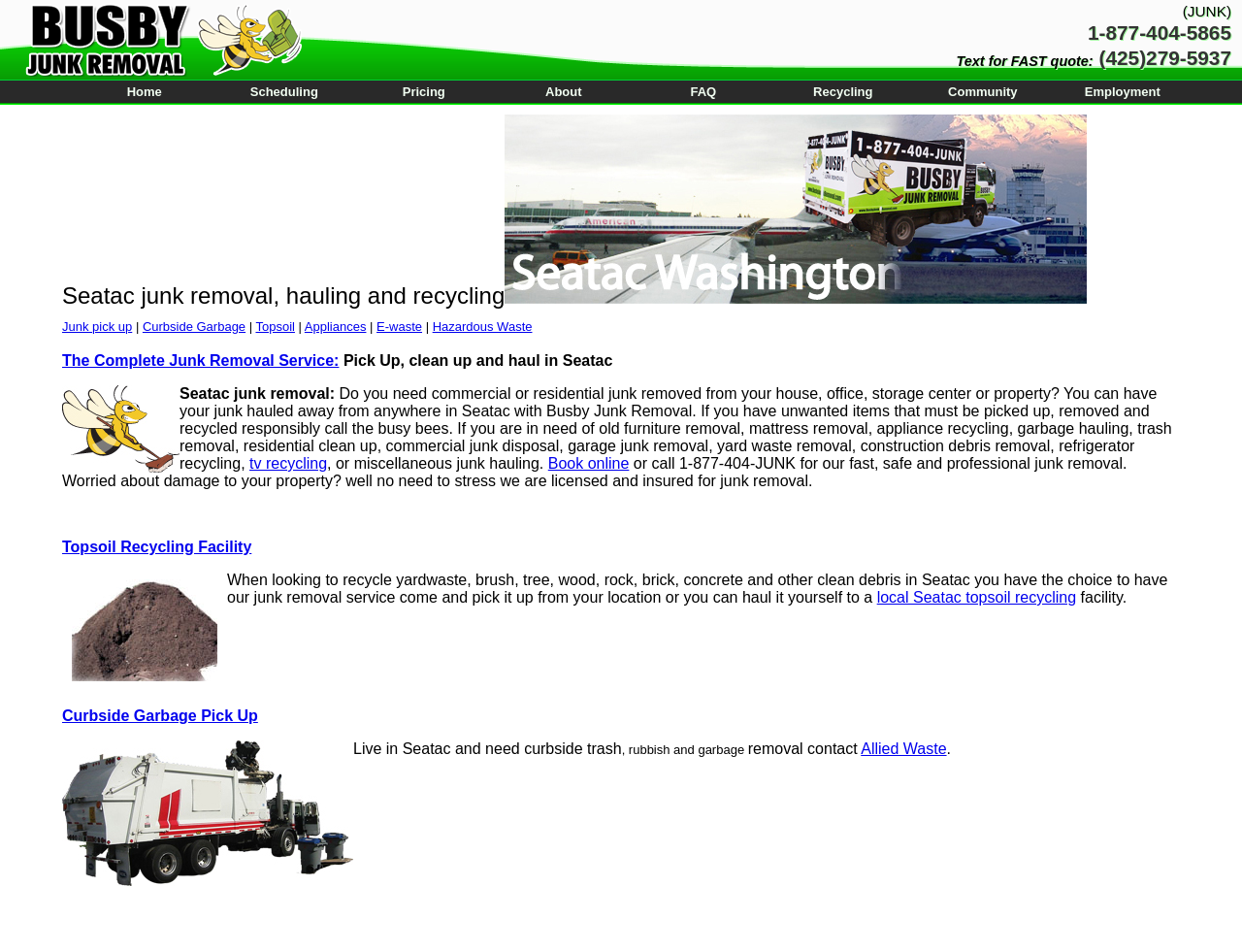Answer briefly with one word or phrase:
What is the phone number for junk removal?

1-877-404-JUNK